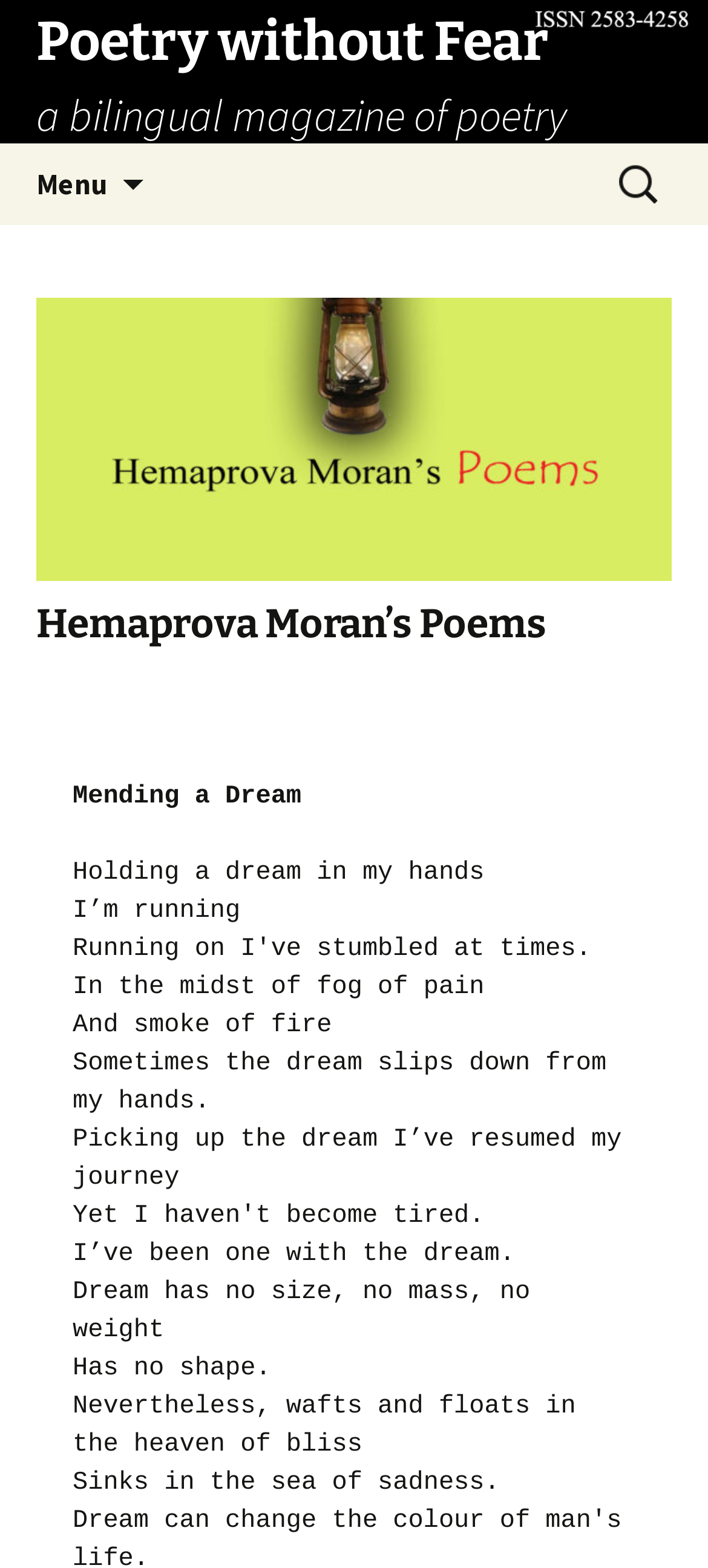Provide the bounding box coordinates of the HTML element described by the text: "Menu". The coordinates should be in the format [left, top, right, bottom] with values between 0 and 1.

[0.0, 0.091, 0.203, 0.143]